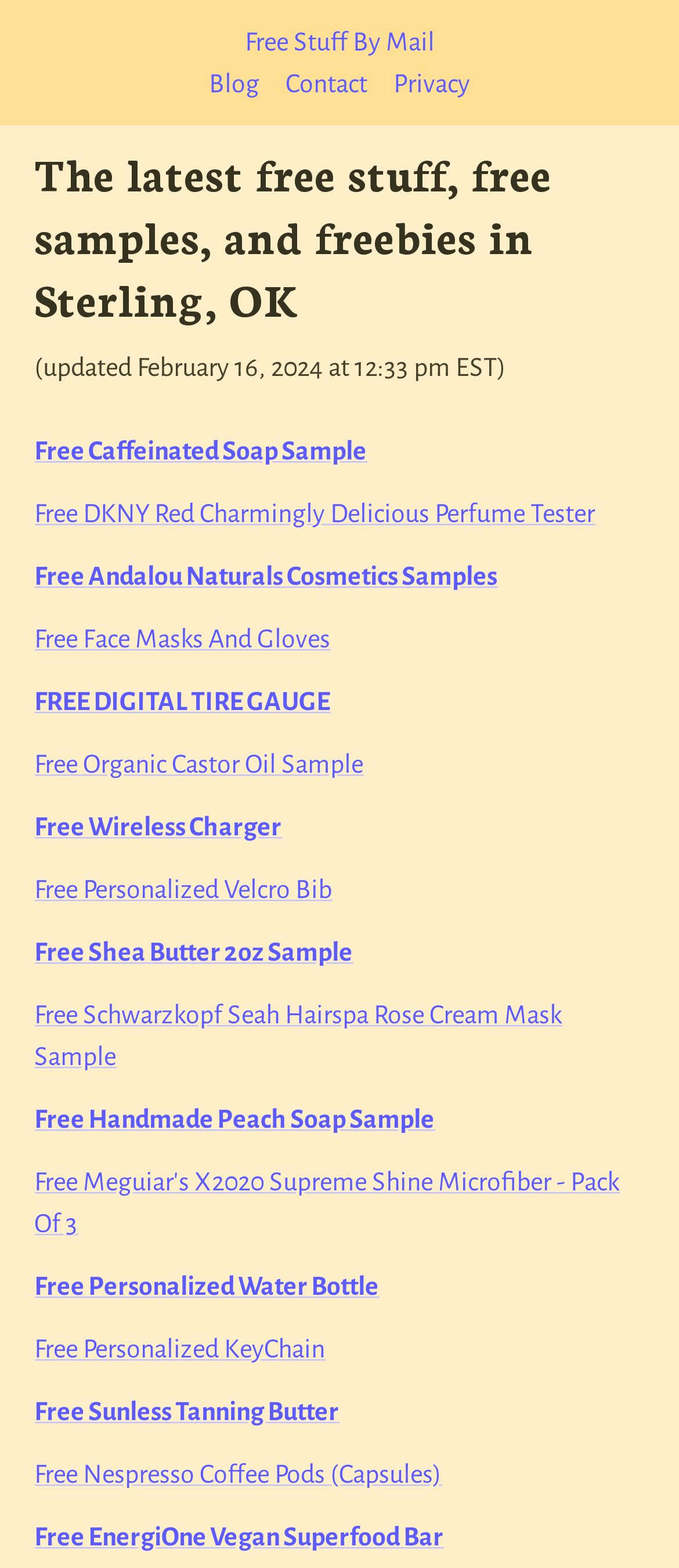Please identify the bounding box coordinates of the clickable element to fulfill the following instruction: "Visit the Blog page". The coordinates should be four float numbers between 0 and 1, i.e., [left, top, right, bottom].

[0.308, 0.044, 0.382, 0.062]